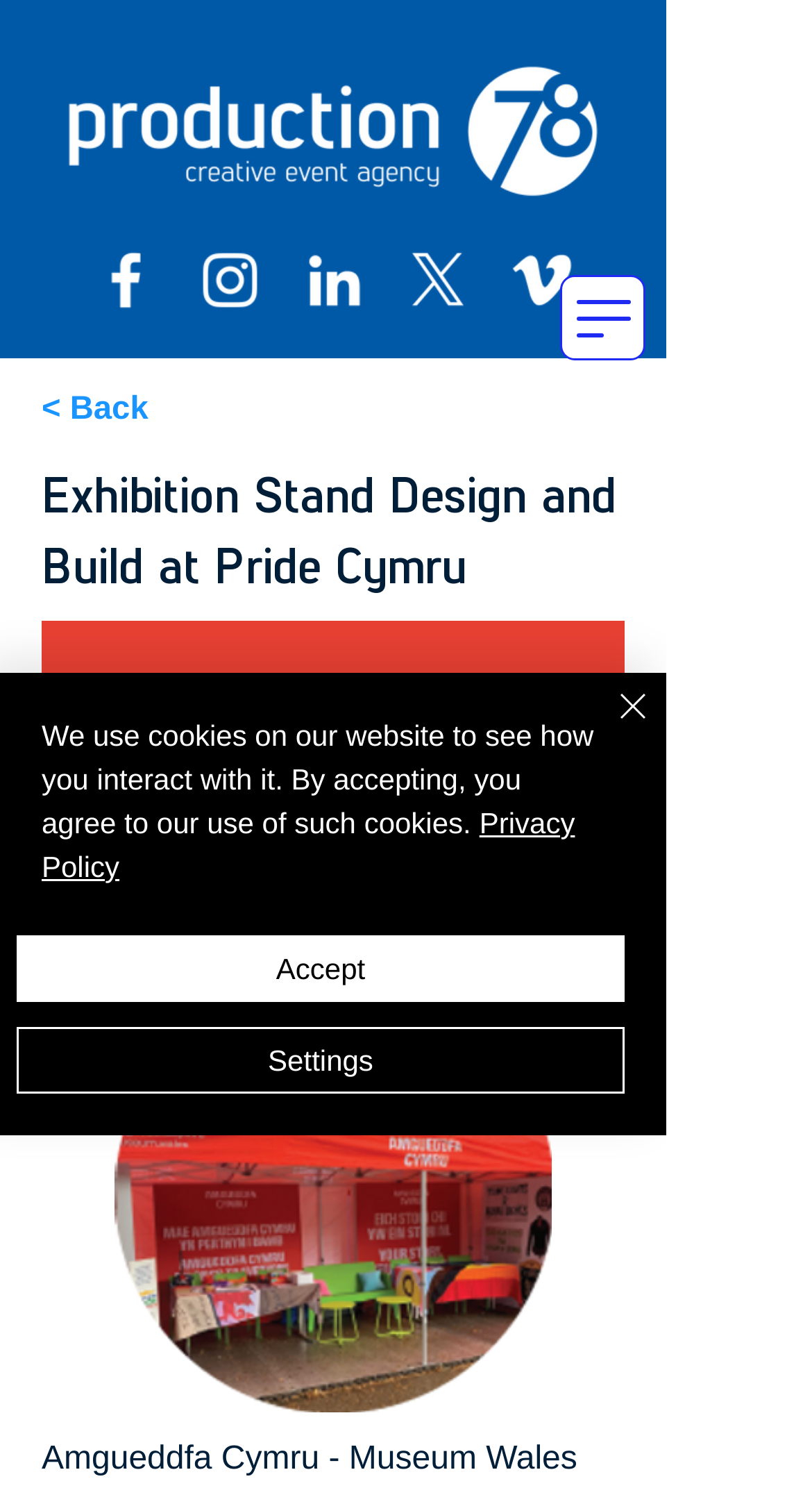What is the name of the event agency?
Please ensure your answer is as detailed and informative as possible.

The event agency's name can be found by looking at the logo image on the top left corner of the webpage, which is linked to 'Production 78 Creative Event Agency Logo'.